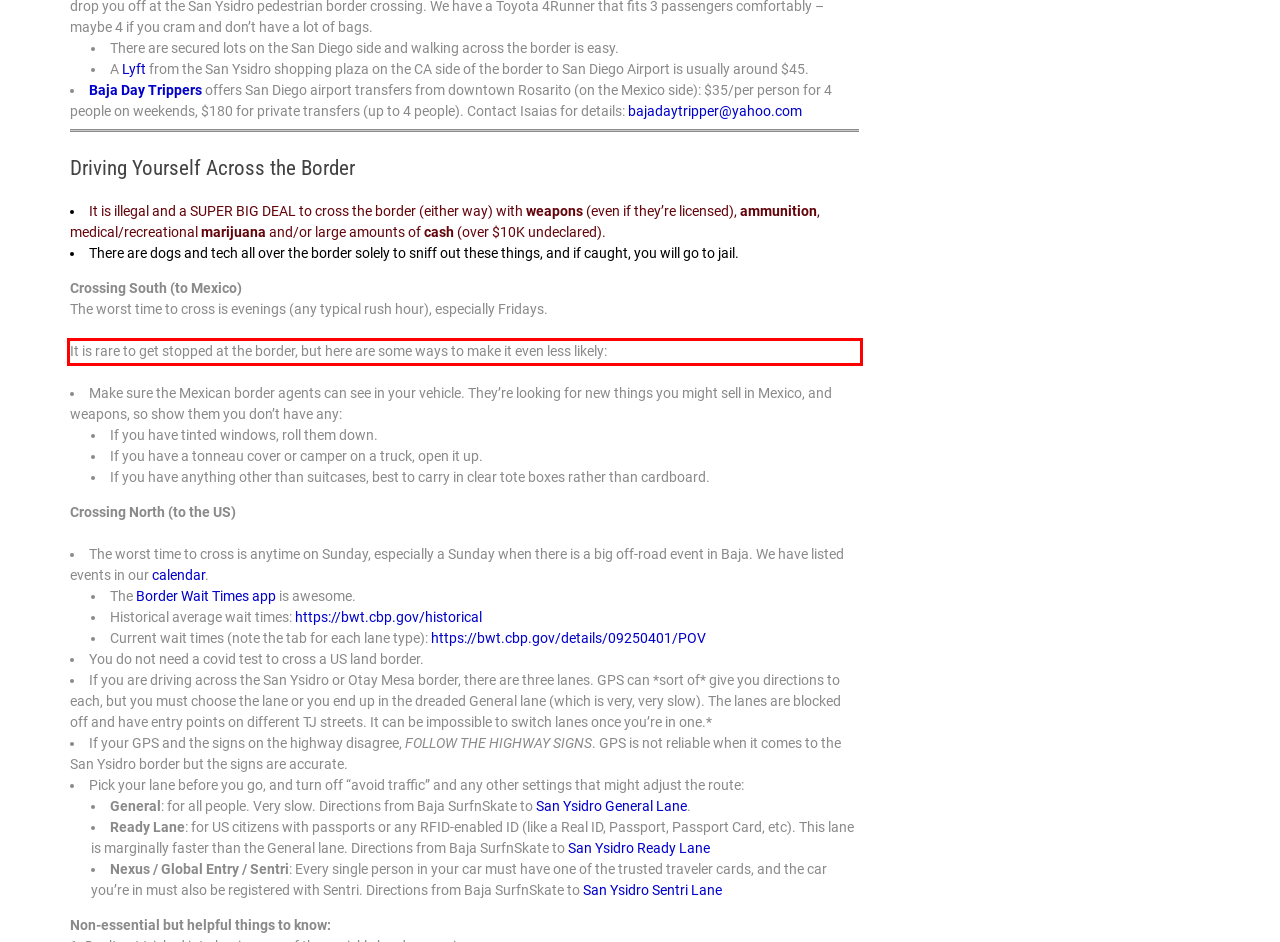Please extract the text content from the UI element enclosed by the red rectangle in the screenshot.

It is rare to get stopped at the border, but here are some ways to make it even less likely: